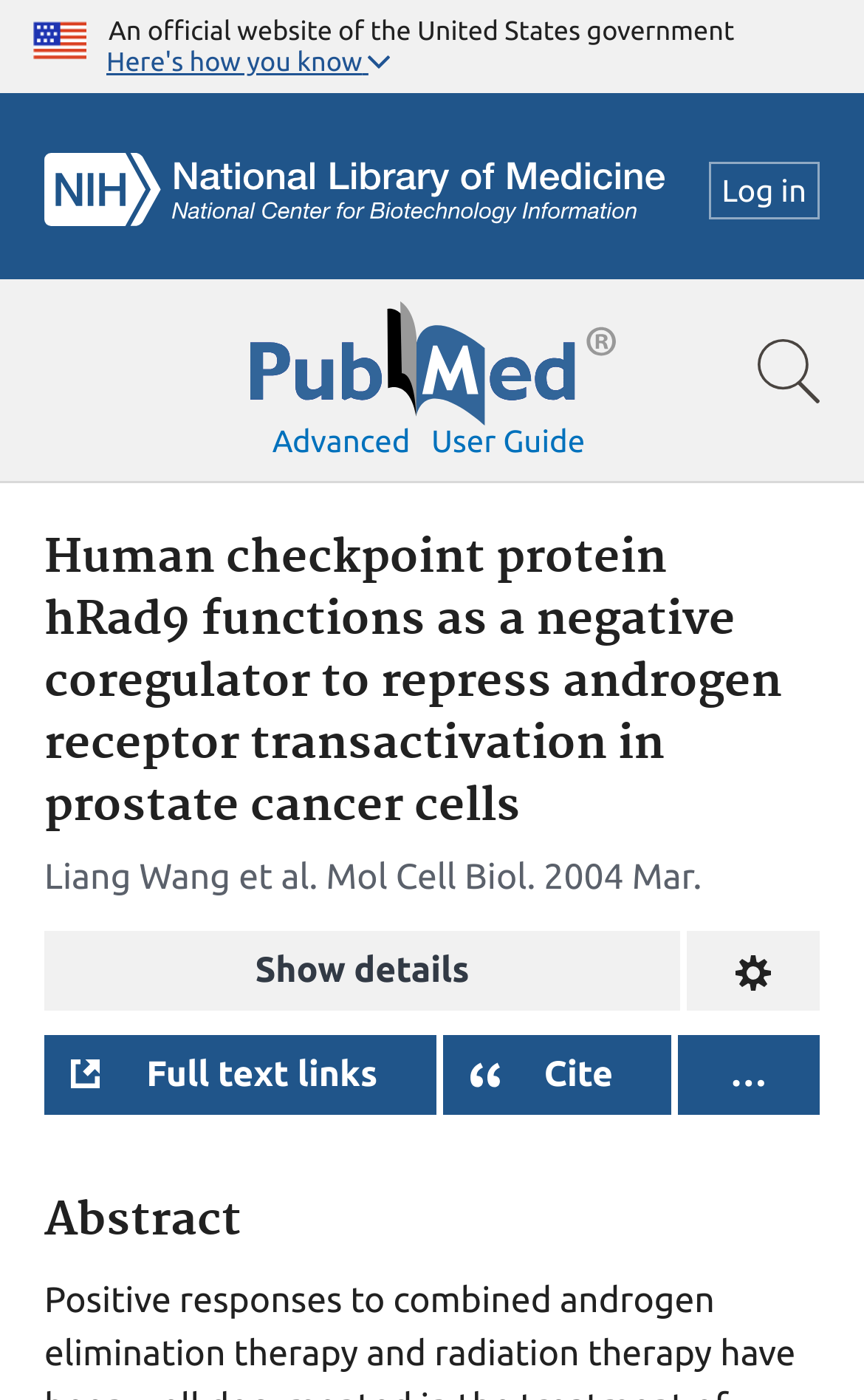Locate the bounding box coordinates of the region to be clicked to comply with the following instruction: "Show article details". The coordinates must be four float numbers between 0 and 1, in the form [left, top, right, bottom].

[0.051, 0.665, 0.787, 0.722]